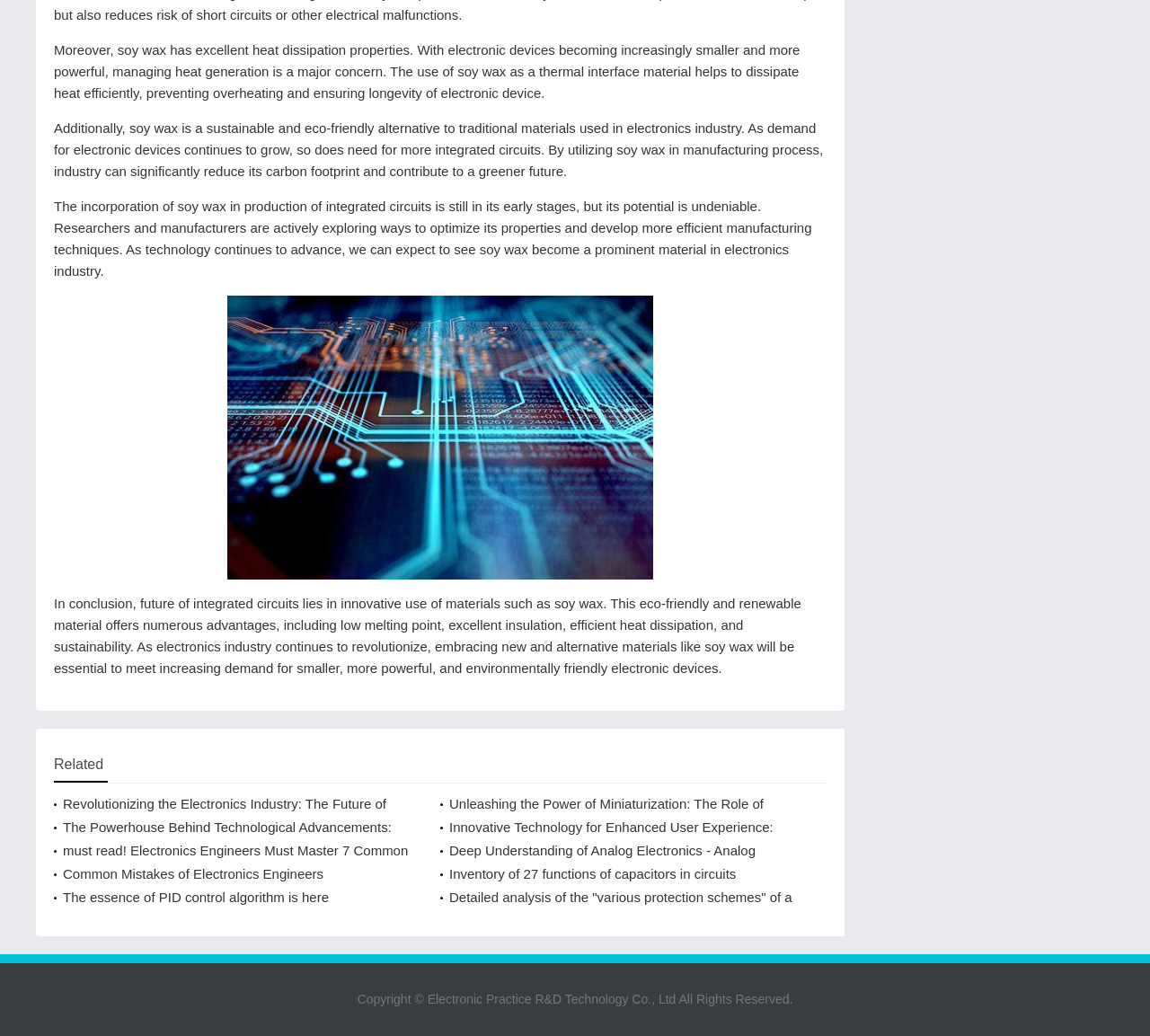Extract the bounding box coordinates for the HTML element that matches this description: "Common Mistakes of Electronics Engineers". The coordinates should be four float numbers between 0 and 1, i.e., [left, top, right, bottom].

[0.047, 0.833, 0.359, 0.855]